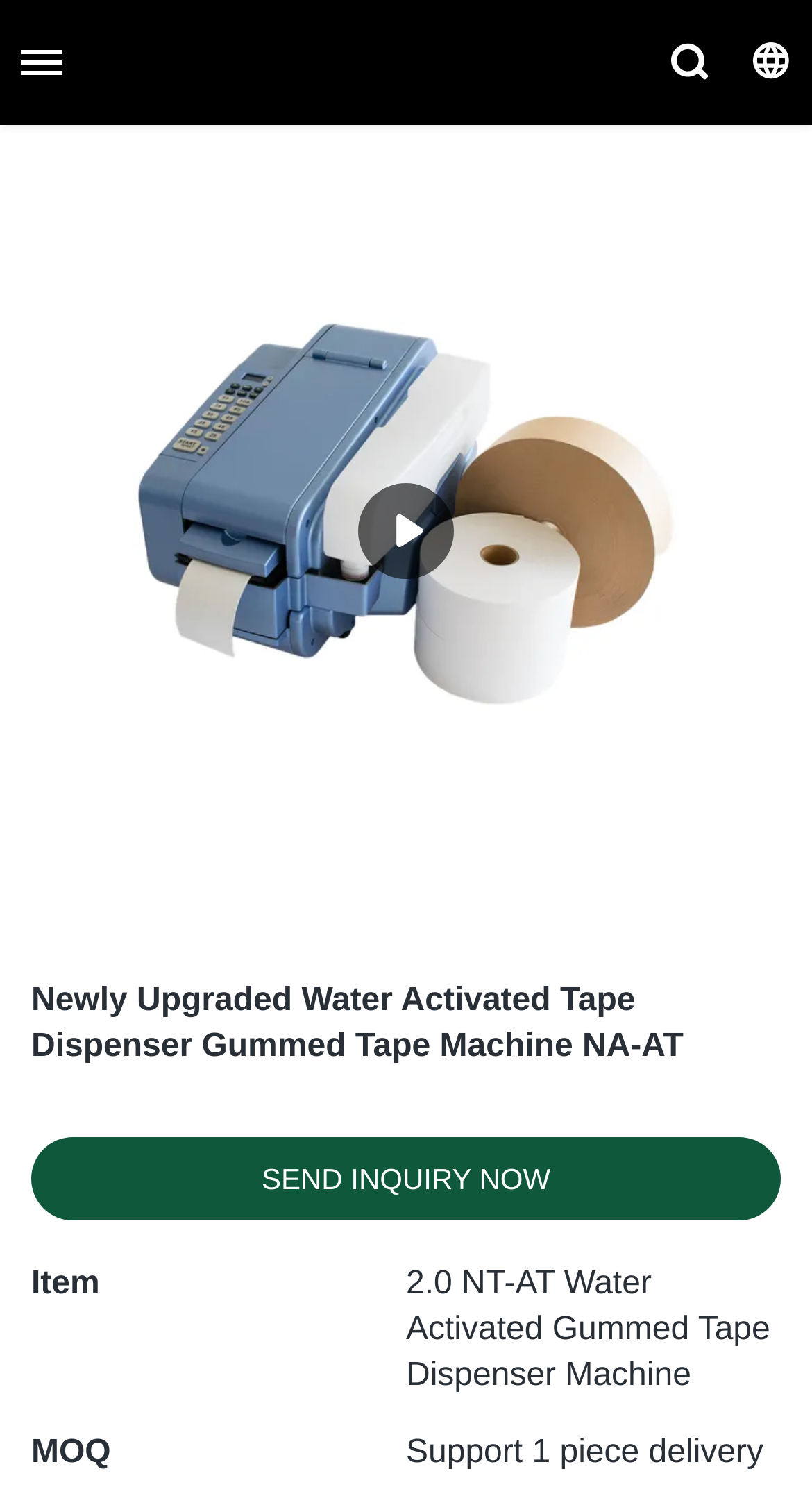Your task is to extract the text of the main heading from the webpage.

Newly Upgraded Water Activated Tape Dispenser Gummed Tape Machine NA-AT